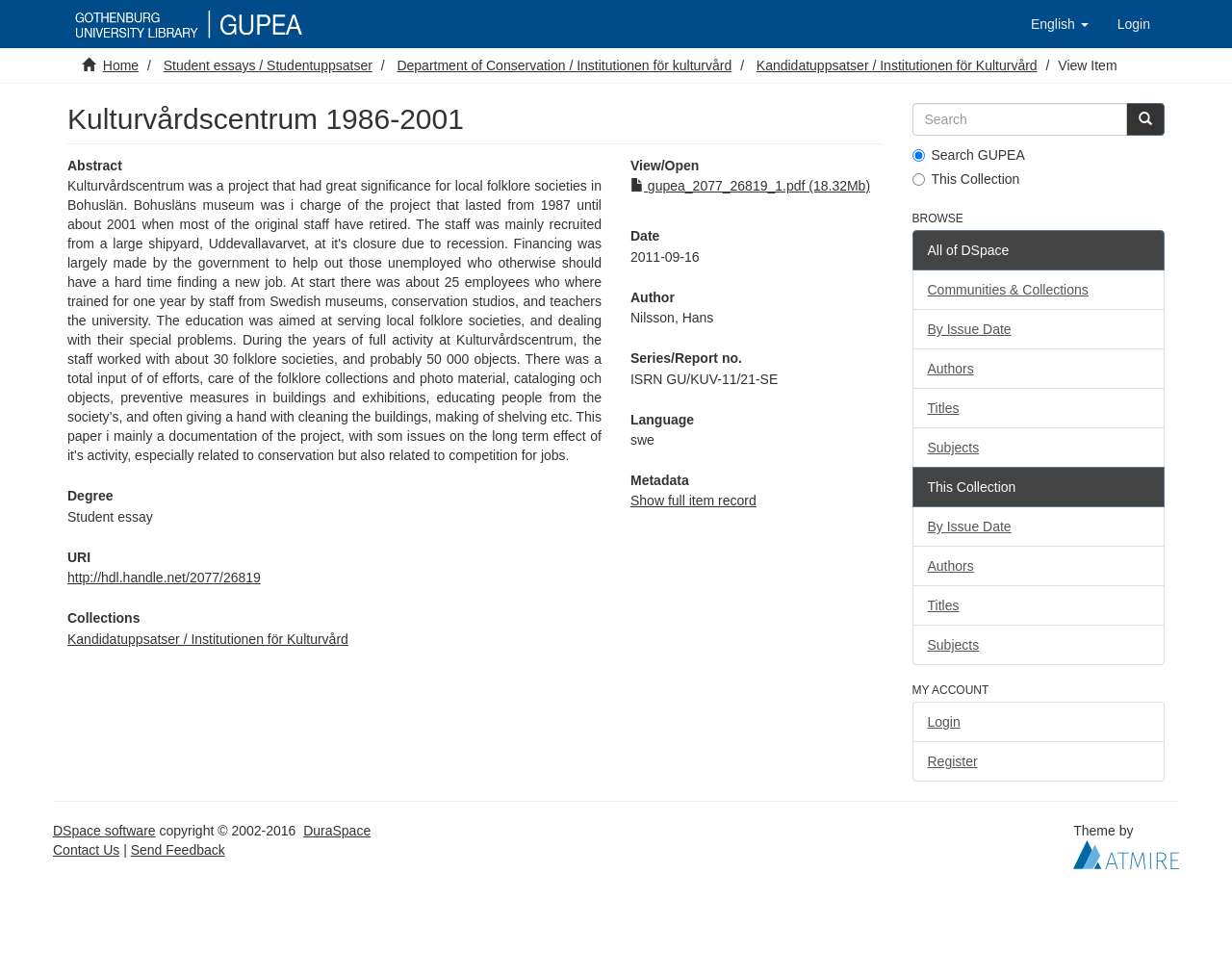Please find the bounding box for the UI component described as follows: "DSpace software".

[0.043, 0.844, 0.126, 0.859]